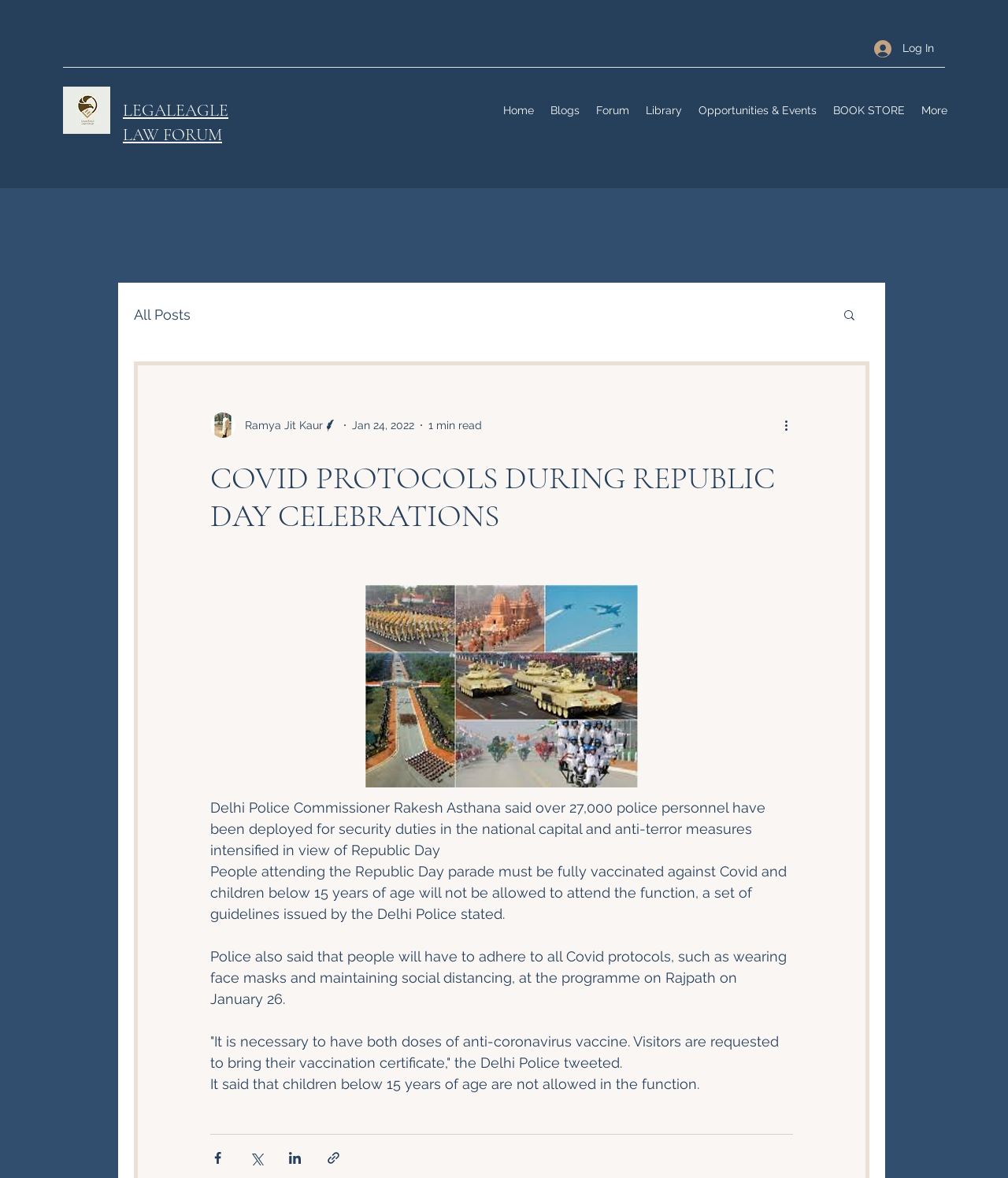Please determine the headline of the webpage and provide its content.

COVID PROTOCOLS DURING REPUBLIC DAY CELEBRATIONS